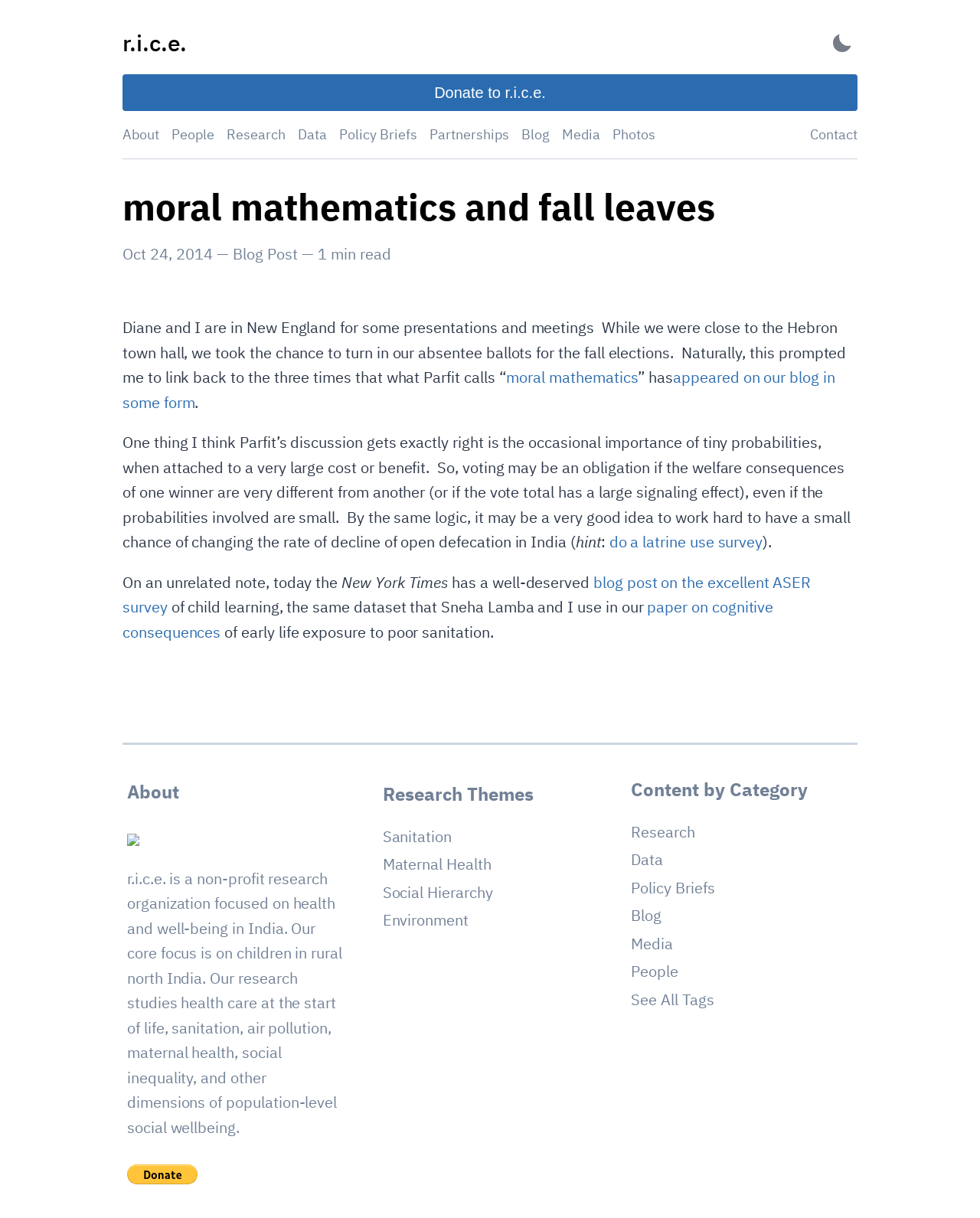Please determine the bounding box coordinates, formatted as (top-left x, top-left y, bottom-right x, bottom-right y), with all values as floating point numbers between 0 and 1. Identify the bounding box of the region described as: Social Hierarchy

[0.39, 0.724, 0.503, 0.741]